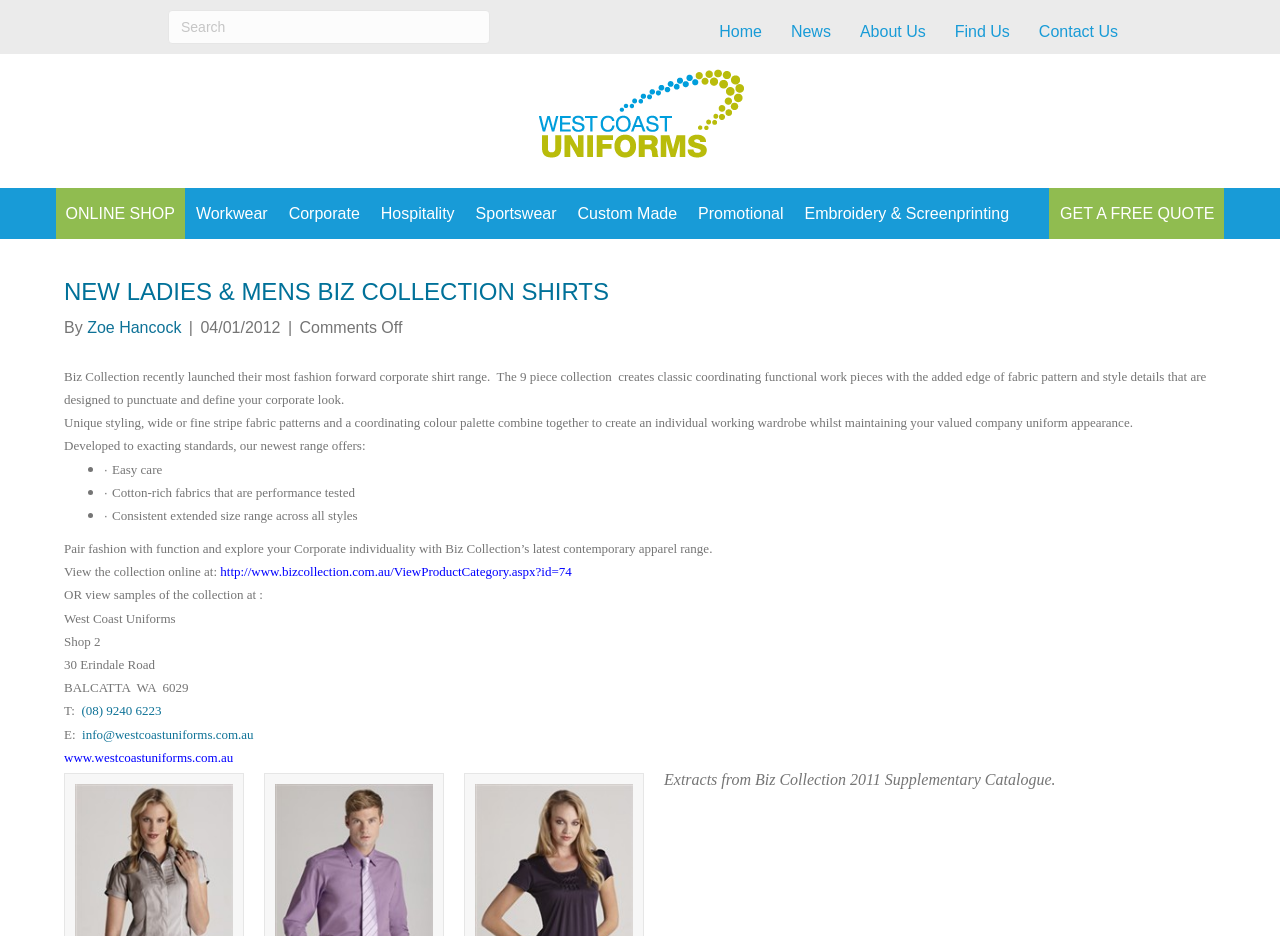Give a one-word or short-phrase answer to the following question: 
What is the purpose of the 9-piece collection?

Create classic coordinating functional work pieces